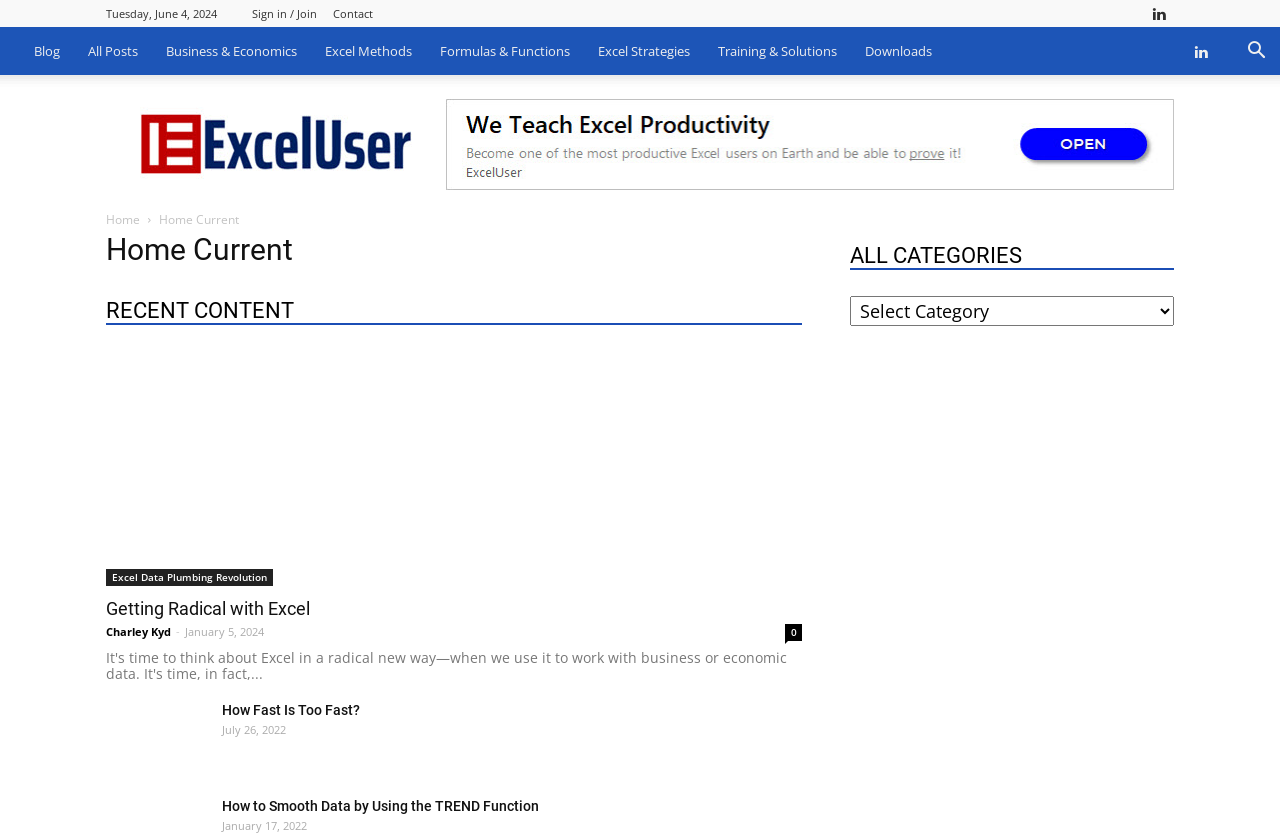What is the main topic of the webpage?
Answer the question in a detailed and comprehensive manner.

The main topic of the webpage can be inferred from the image and the links on the webpage, which are related to Microsoft Excel, such as Excel Methods, Formulas & Functions, and Excel Strategies.